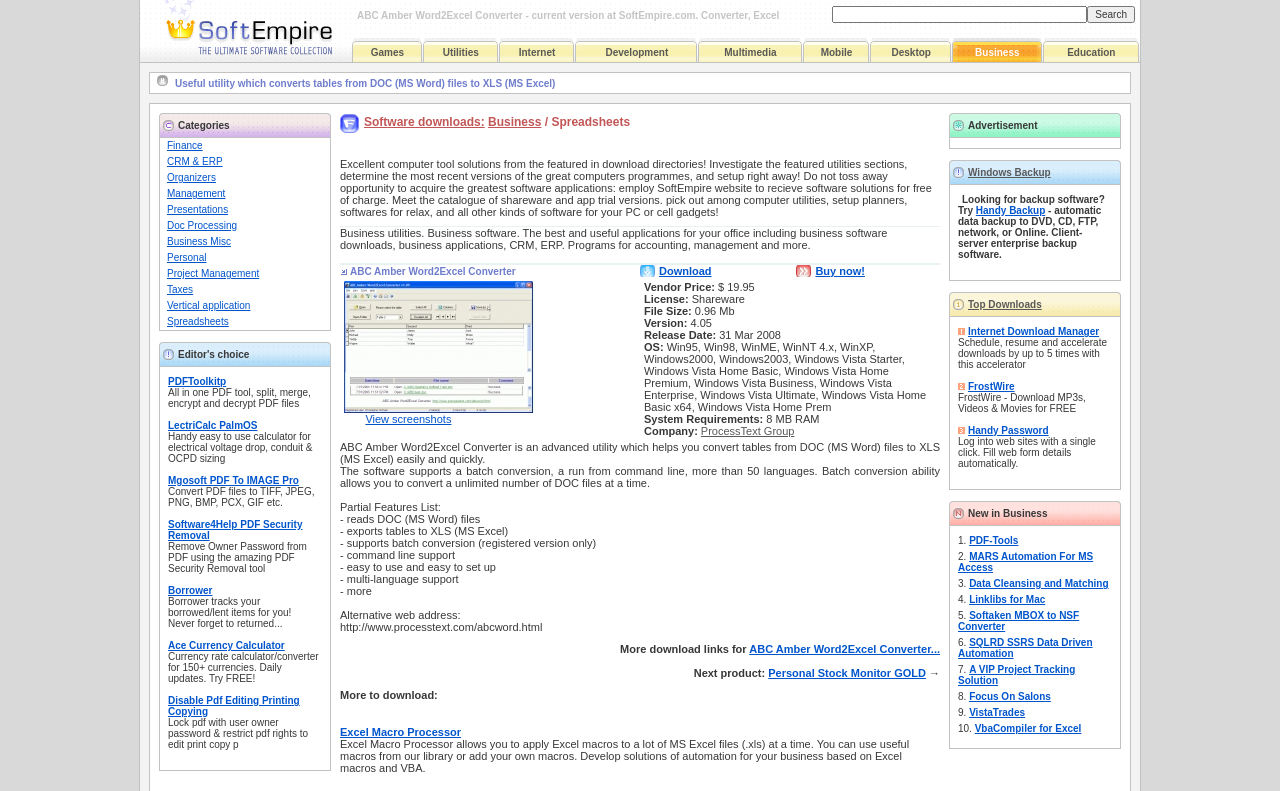Locate the bounding box coordinates for the element described below: "Focus On Salons". The coordinates must be four float values between 0 and 1, formatted as [left, top, right, bottom].

[0.757, 0.874, 0.821, 0.887]